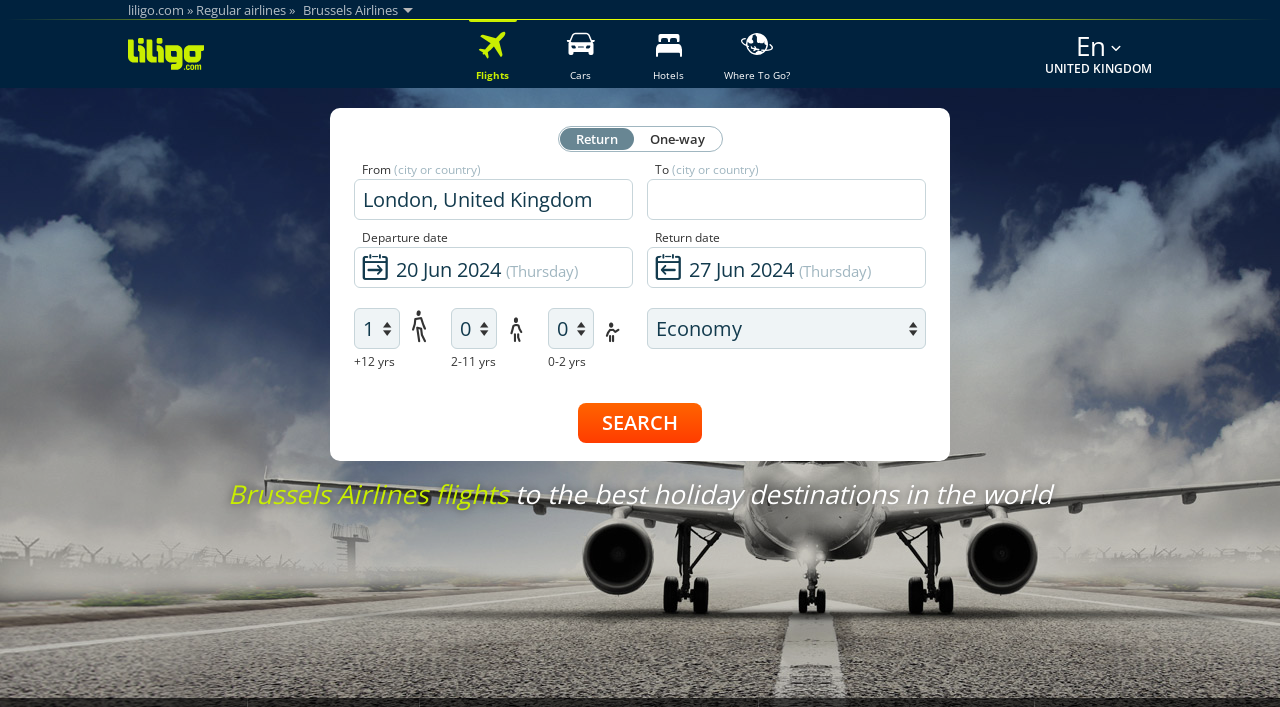Identify the bounding box coordinates of the area that should be clicked in order to complete the given instruction: "Search for products". The bounding box coordinates should be four float numbers between 0 and 1, i.e., [left, top, right, bottom].

None